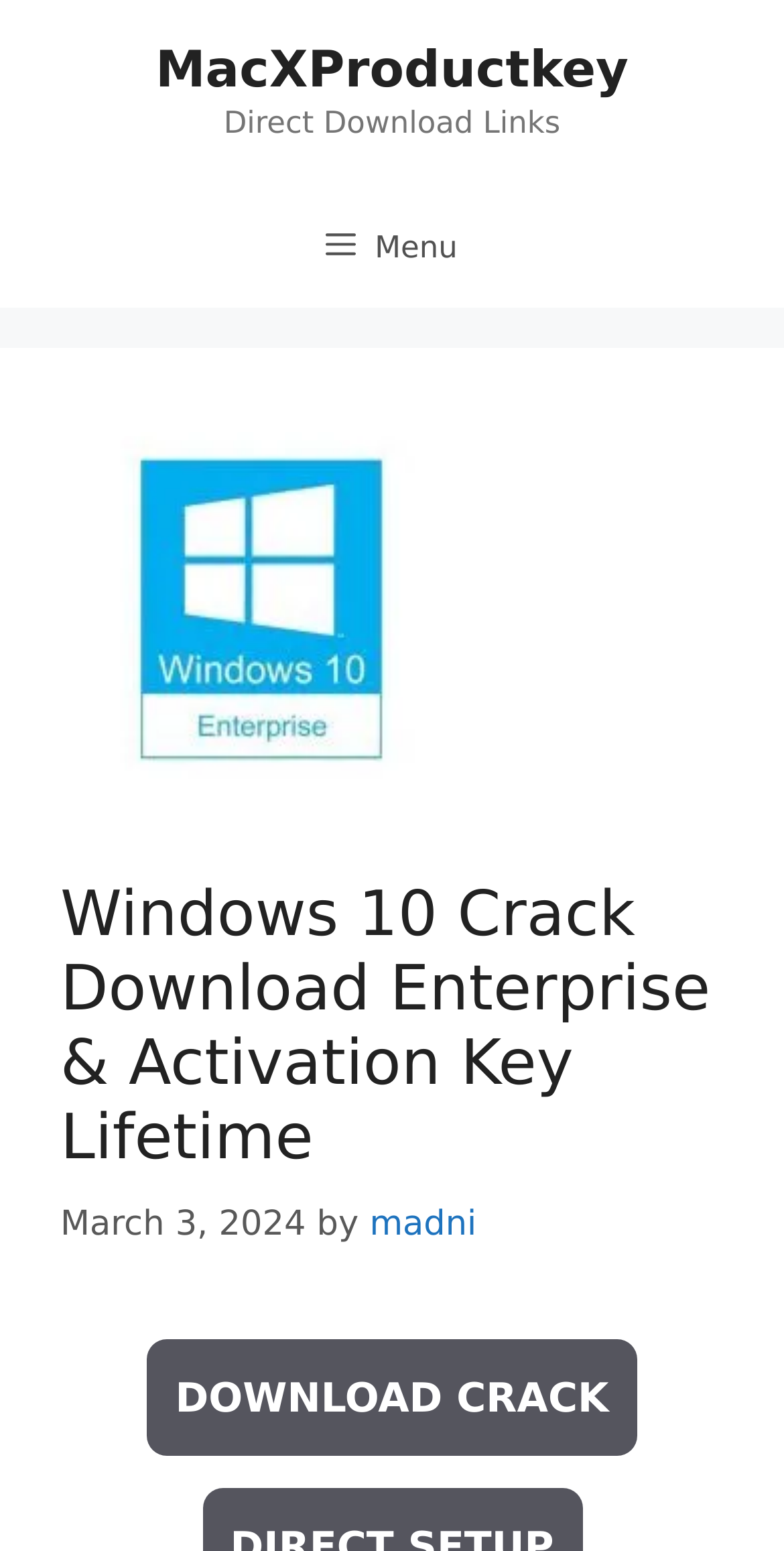Find and provide the bounding box coordinates for the UI element described here: "parent_node: Email aria-label="Subscribe" name="commit"". The coordinates should be given as four float numbers between 0 and 1: [left, top, right, bottom].

None